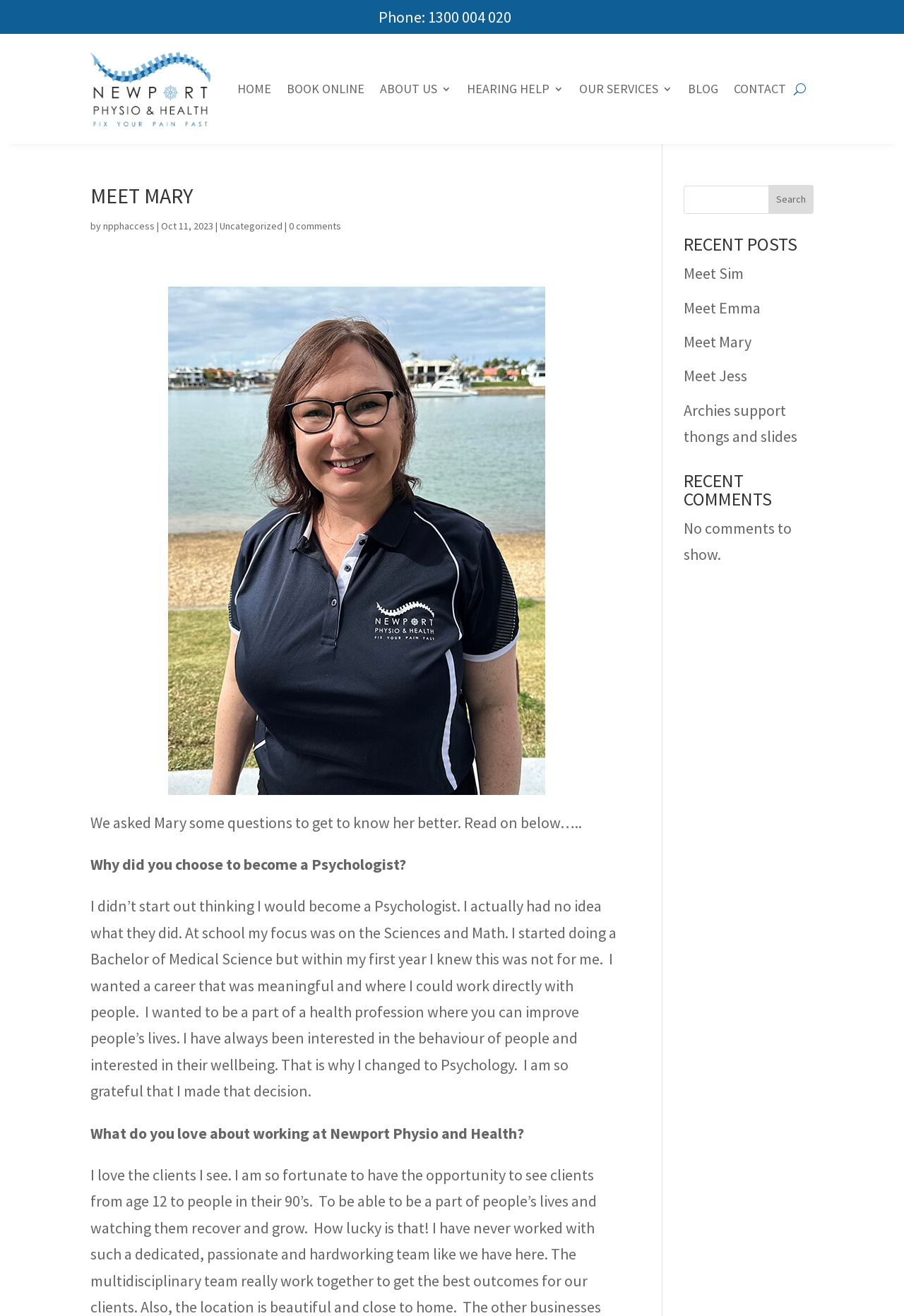Create an in-depth description of the webpage, covering main sections.

This webpage is about Mary, a psychologist at Newport Physio & Health. At the top, there is a navigation menu with links to "HOME", "BOOK ONLINE", "ABOUT US 3", "HEARING HELP 3", "OUR SERVICES 3", "BLOG", and "CONTACT". Next to the navigation menu, there is a button with the label "U". 

Below the navigation menu, there is a heading "MEET MARY" followed by a link to "npphaccess" and a date "Oct 11, 2023". There is also a link to "Uncategorized" and "0 comments". 

On the left side of the page, there is a large image. To the right of the image, there is a section with a heading "We asked Mary some questions to get to know her better. Read on below…..". This section contains a series of questions and answers about Mary's career choices and her experience working at Newport Physio and Health.

On the right side of the page, there is a search bar with a button labeled "Search". Below the search bar, there are two sections: "RECENT POSTS" and "RECENT COMMENTS". The "RECENT POSTS" section contains links to several articles, including "Meet Sim", "Meet Emma", "Meet Mary", "Meet Jess", and "Archies support thongs and slides". The "RECENT COMMENTS" section displays a message "No comments to show."